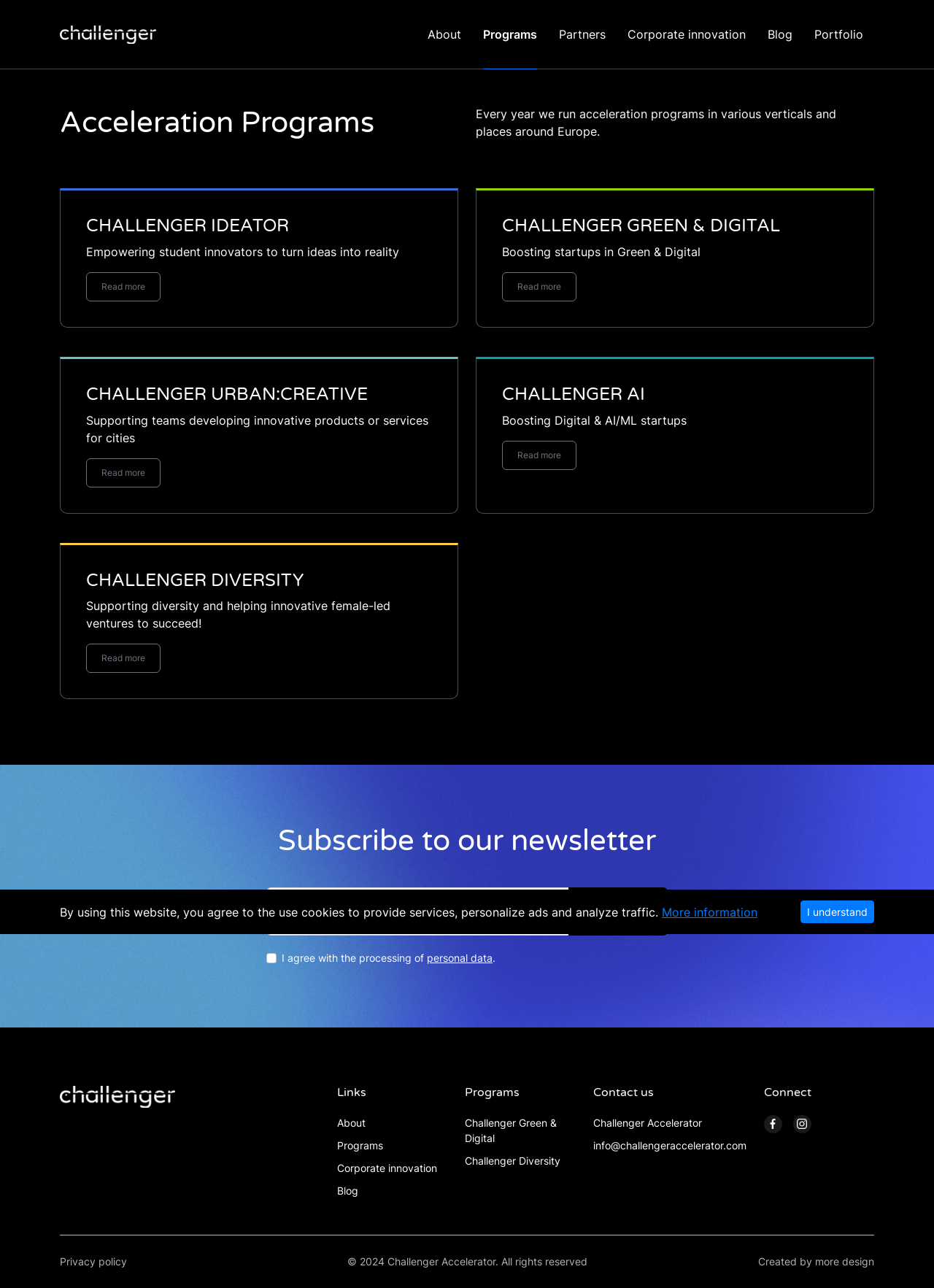Look at the image and give a detailed response to the following question: How can I contact Challenger Accelerator?

I found the section with the heading 'Contact us' and saw the link with the email address 'info@challengeraccelerator.com'.